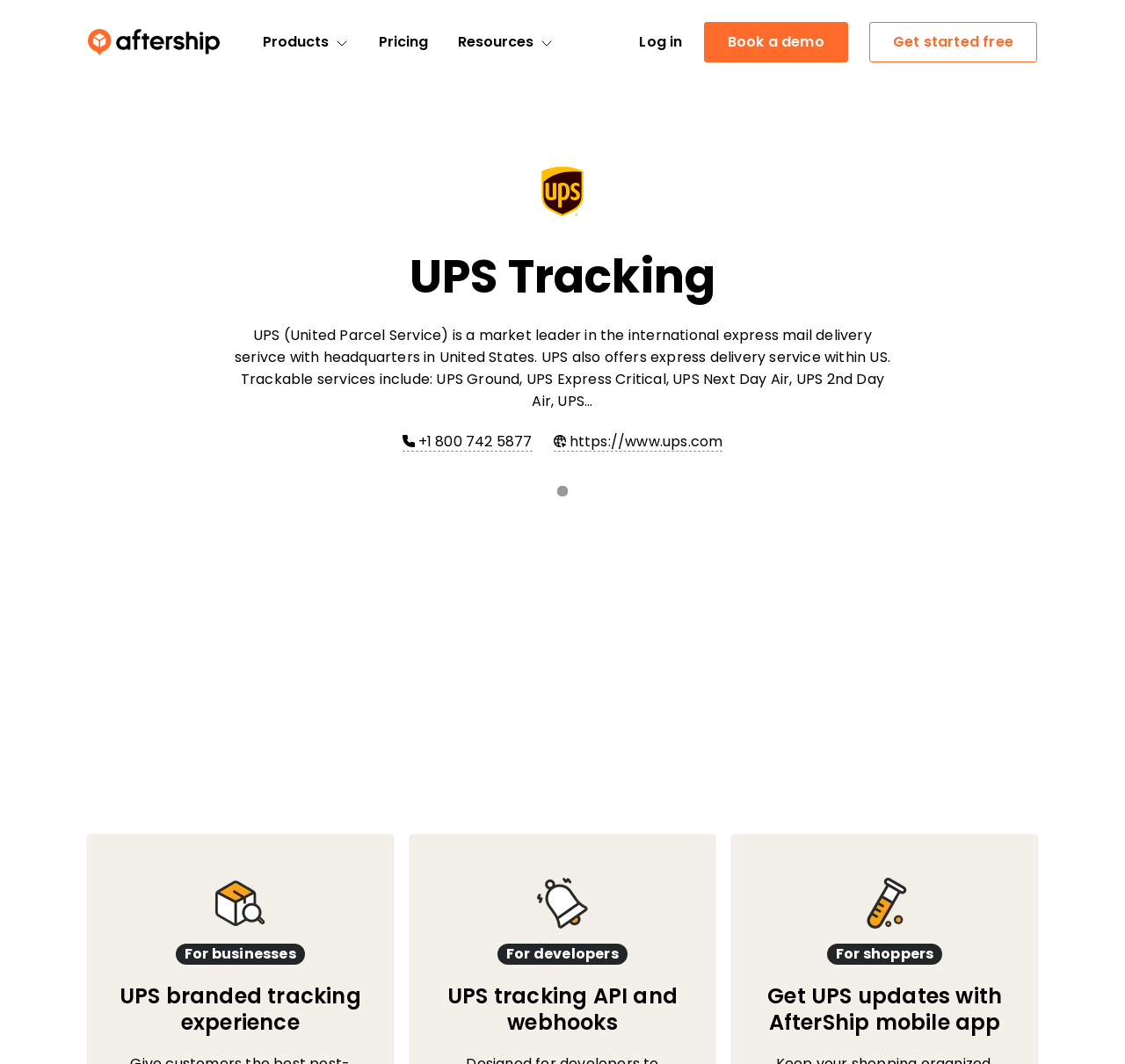What is the purpose of the 'Get started free' button?
Using the details from the image, give an elaborate explanation to answer the question.

The 'Get started free' button is a call-to-action element on the webpage, suggesting that users can start using the service without any initial cost. This implies that the service is offering a free trial or a free version of its features.